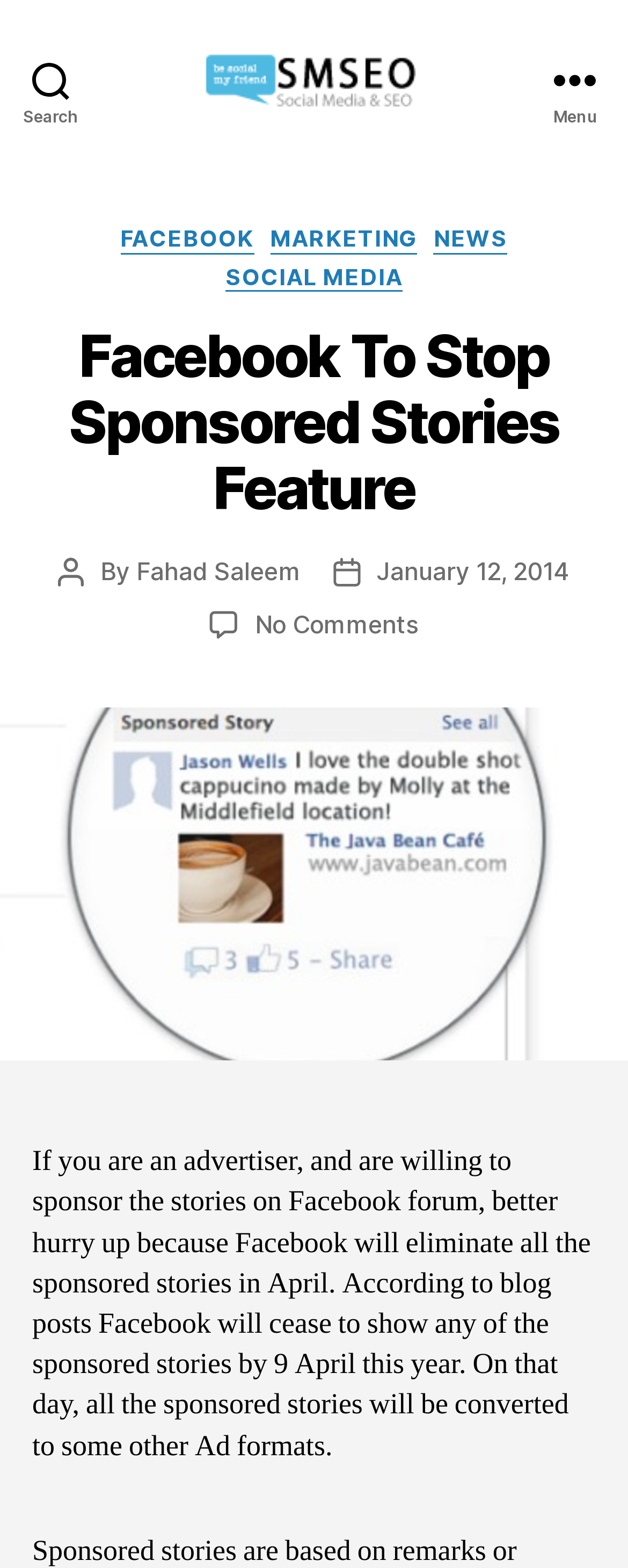What is the logo of the website?
Refer to the screenshot and respond with a concise word or phrase.

social media seo logo